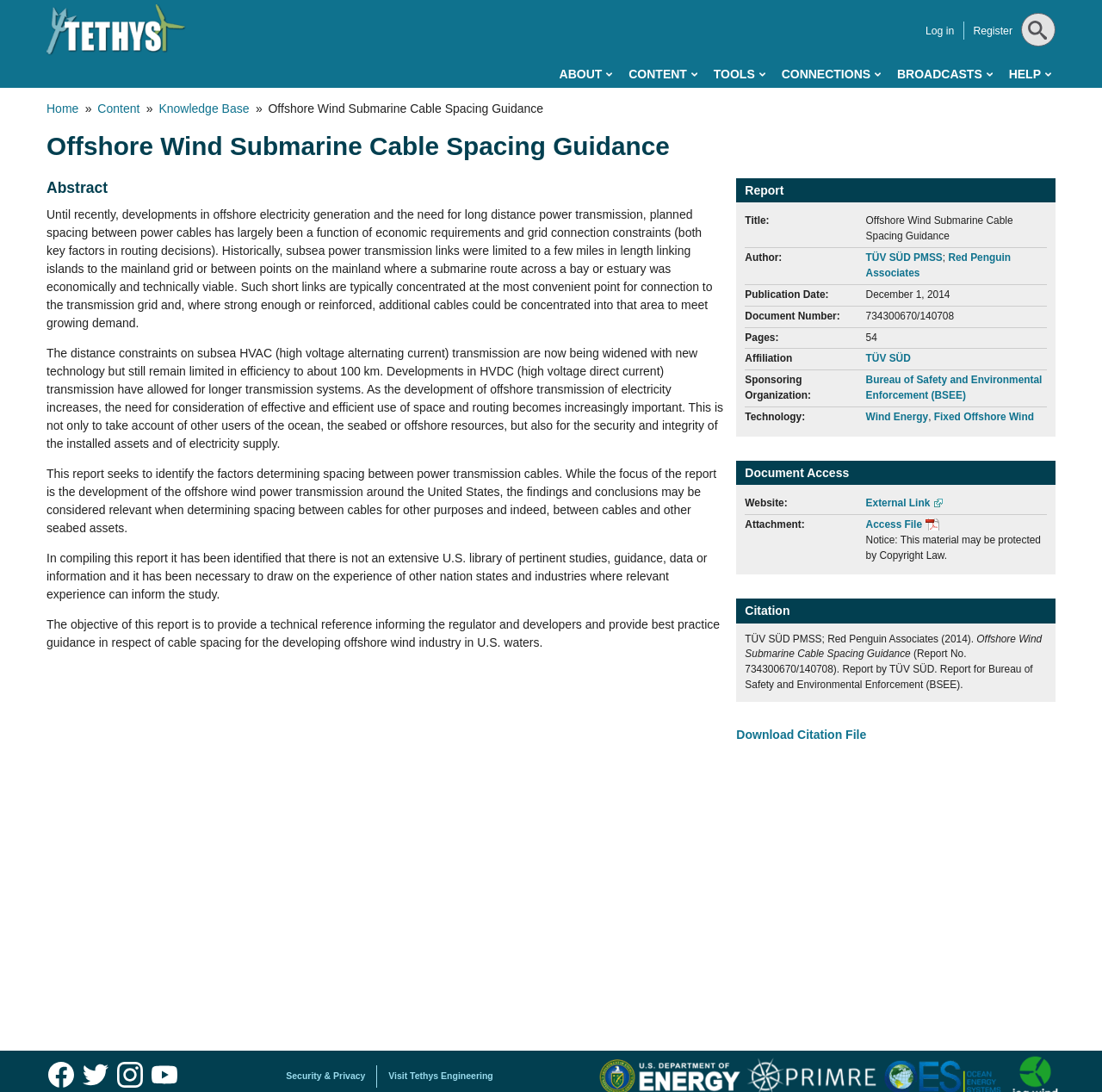Determine and generate the text content of the webpage's headline.

Offshore Wind Submarine Cable Spacing Guidance